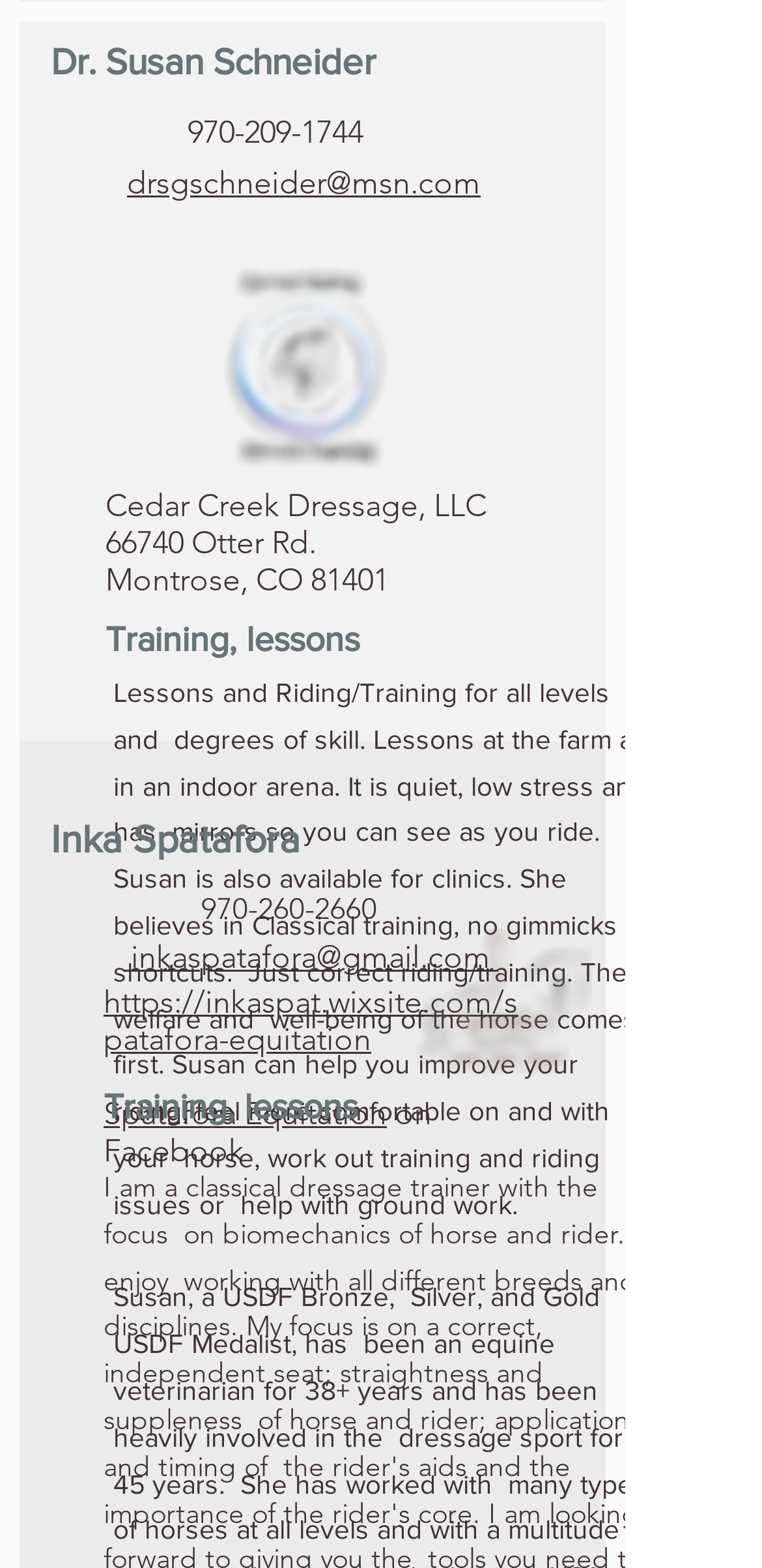Please provide a brief answer to the question using only one word or phrase: 
What is the email address of Inka Spatafora?

inkaspatafora@gmail.com